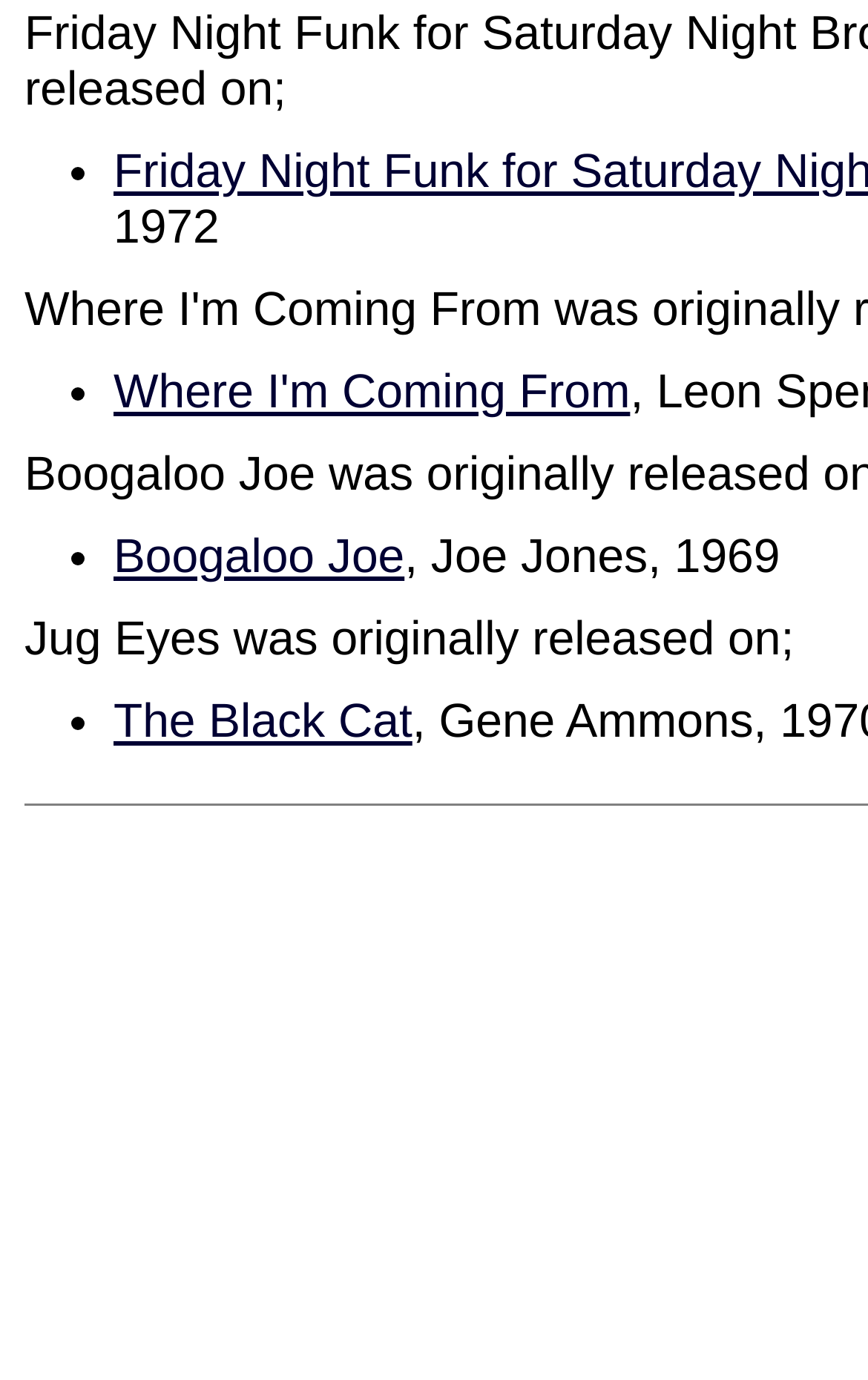Extract the bounding box coordinates for the UI element described as: "The Black Cat".

[0.131, 0.504, 0.475, 0.542]